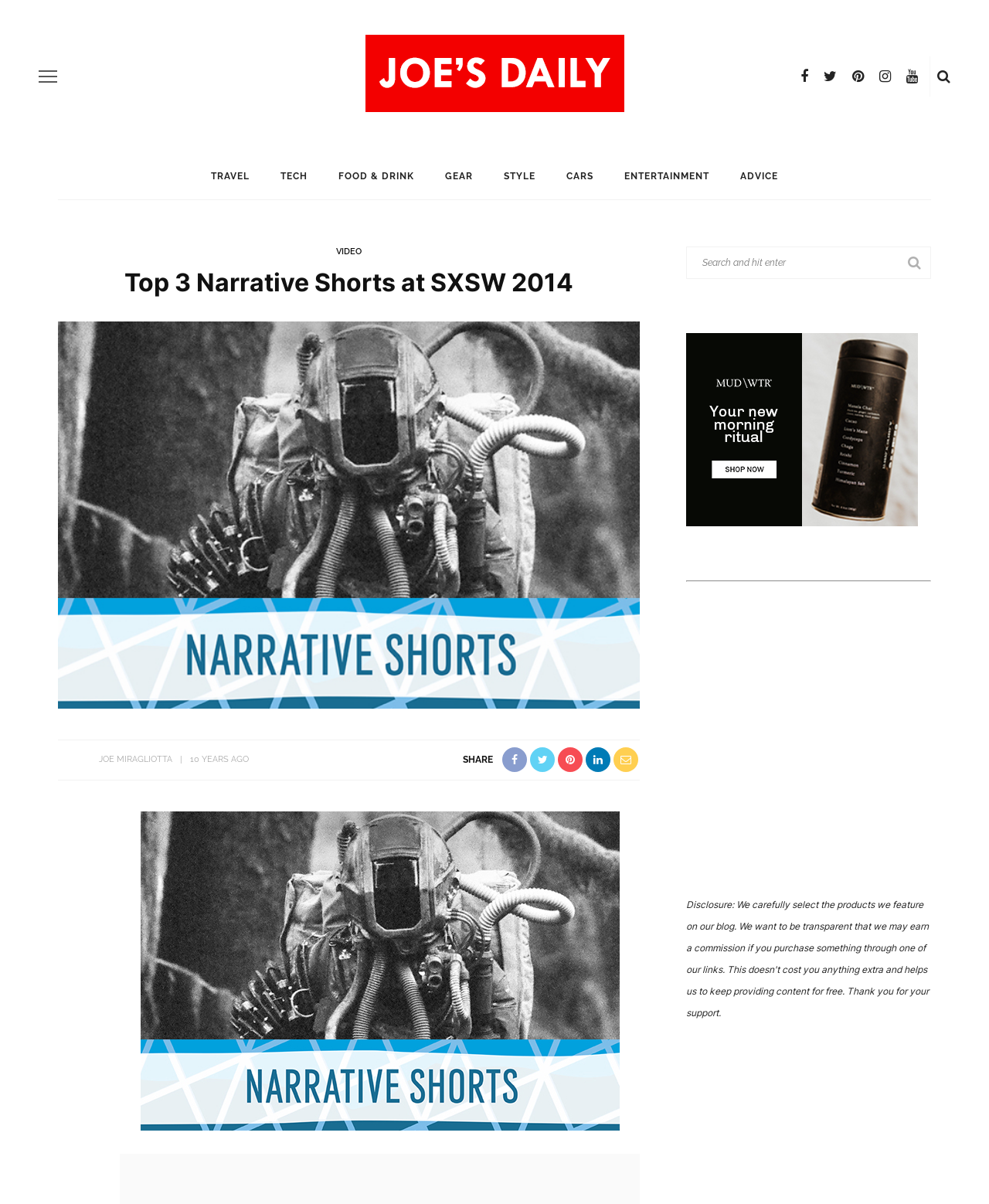Extract the primary header of the webpage and generate its text.

Top 3 Narrative Shorts at SXSW 2014